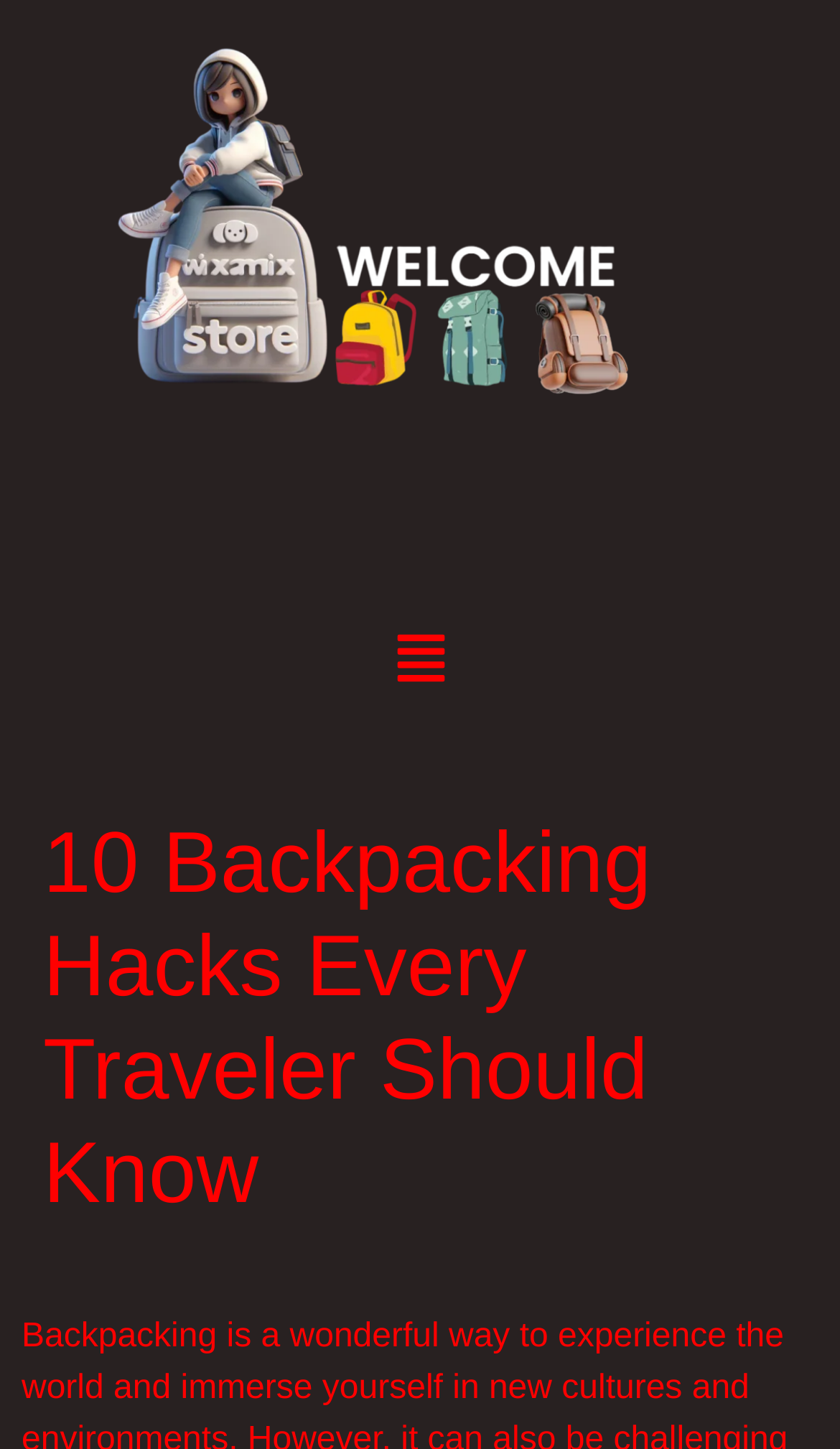Locate the primary heading on the webpage and return its text.

10 Backpacking Hacks Every Traveler Should Know